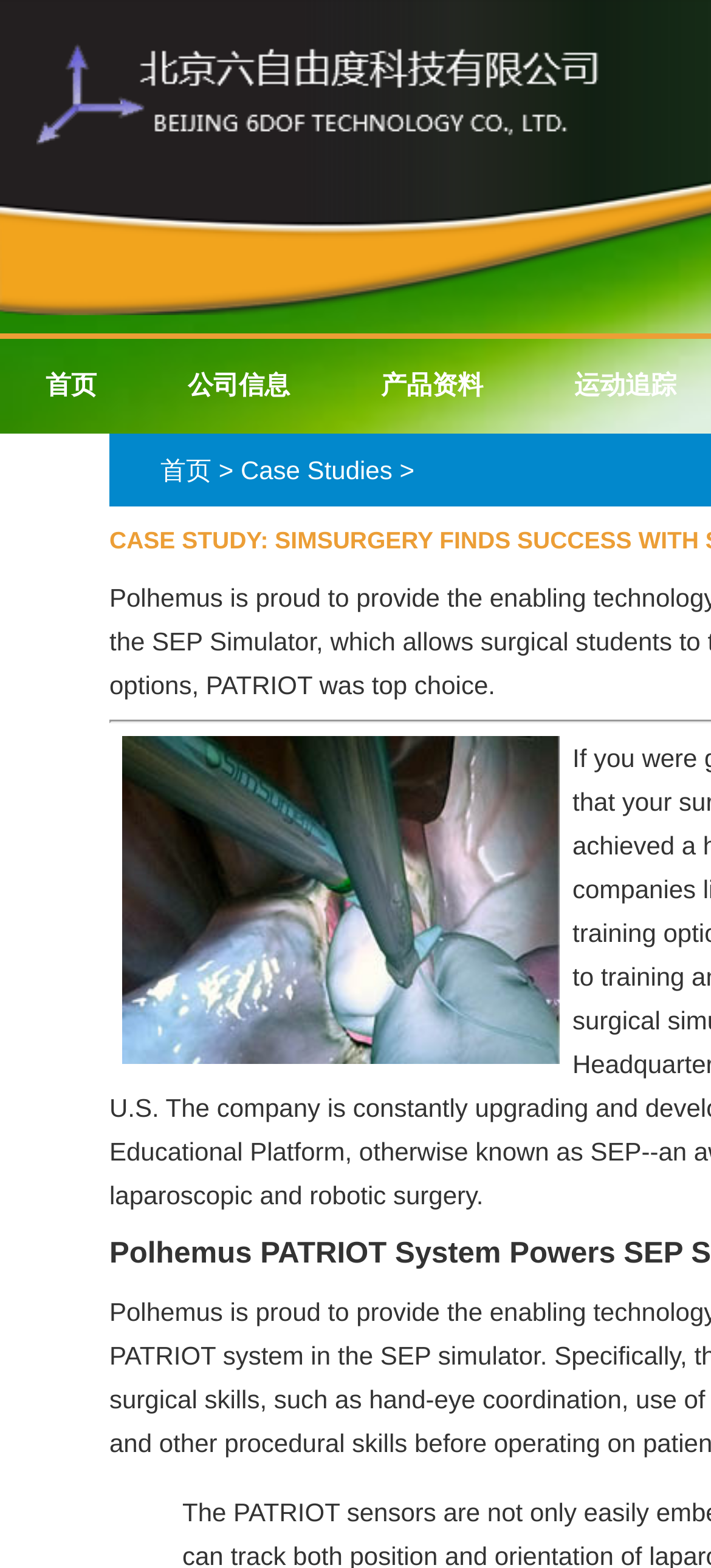Is there an image on the webpage?
Using the image, answer in one word or phrase.

Yes